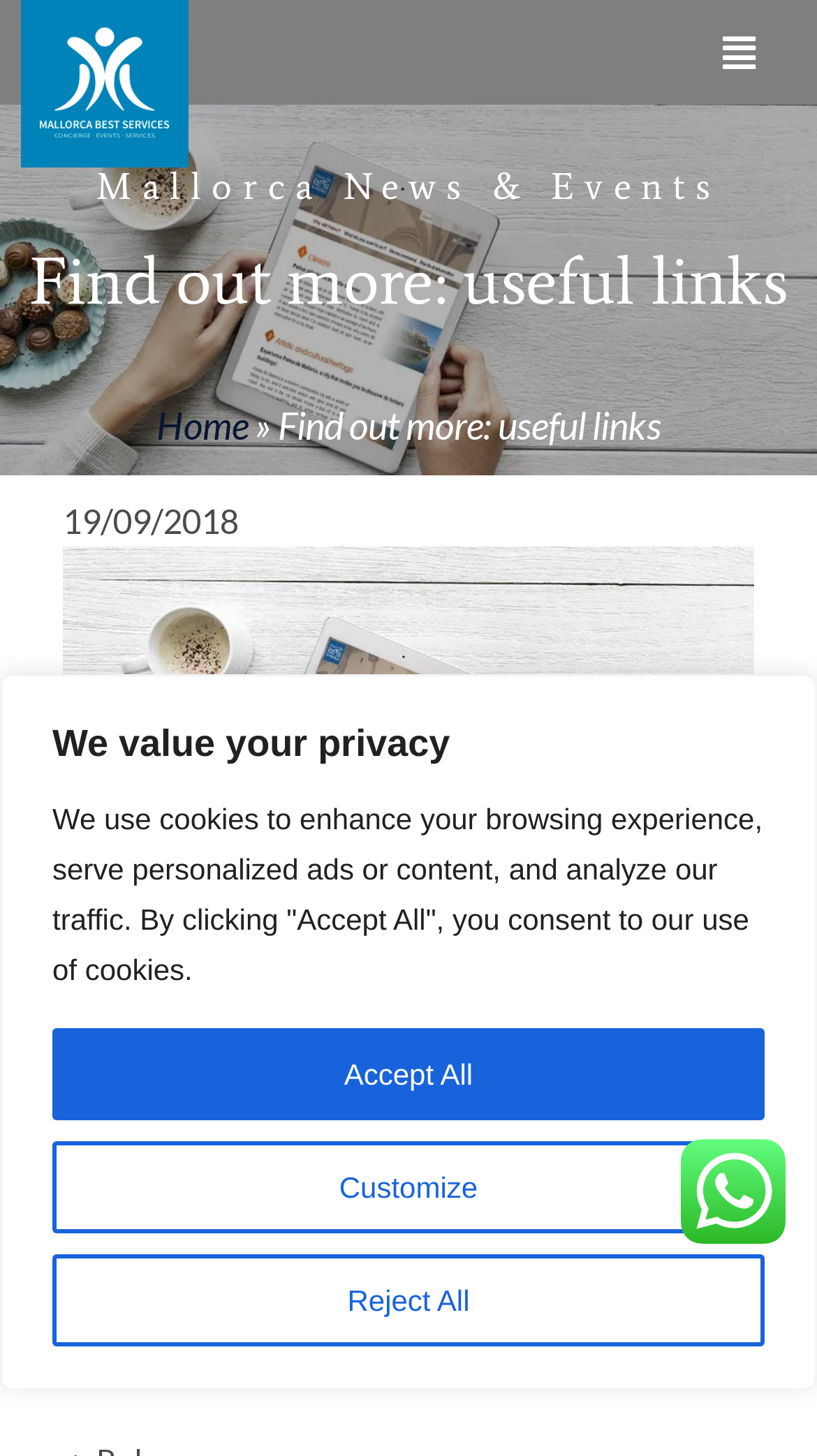Please find and provide the title of the webpage.

Find out more: useful links